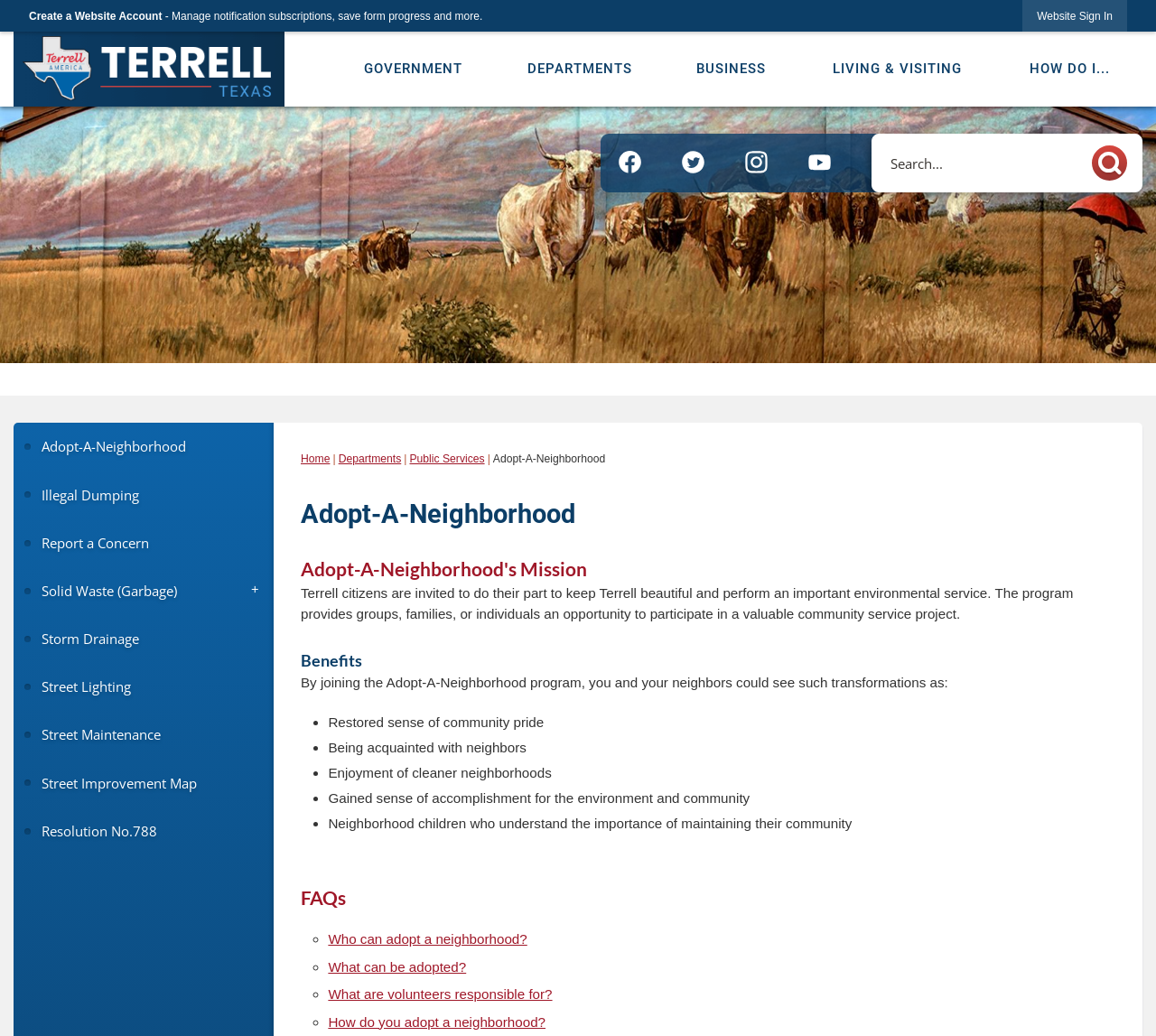Please provide a detailed answer to the question below based on the screenshot: 
What is the FAQ section about?

The FAQ section of the webpage is about frequently asked questions related to the Adopt-A-Neighborhood program. It includes questions such as 'Who can adopt a neighborhood?', 'What can be adopted?', 'What are volunteers responsible for?', and 'How do you adopt a neighborhood?'.